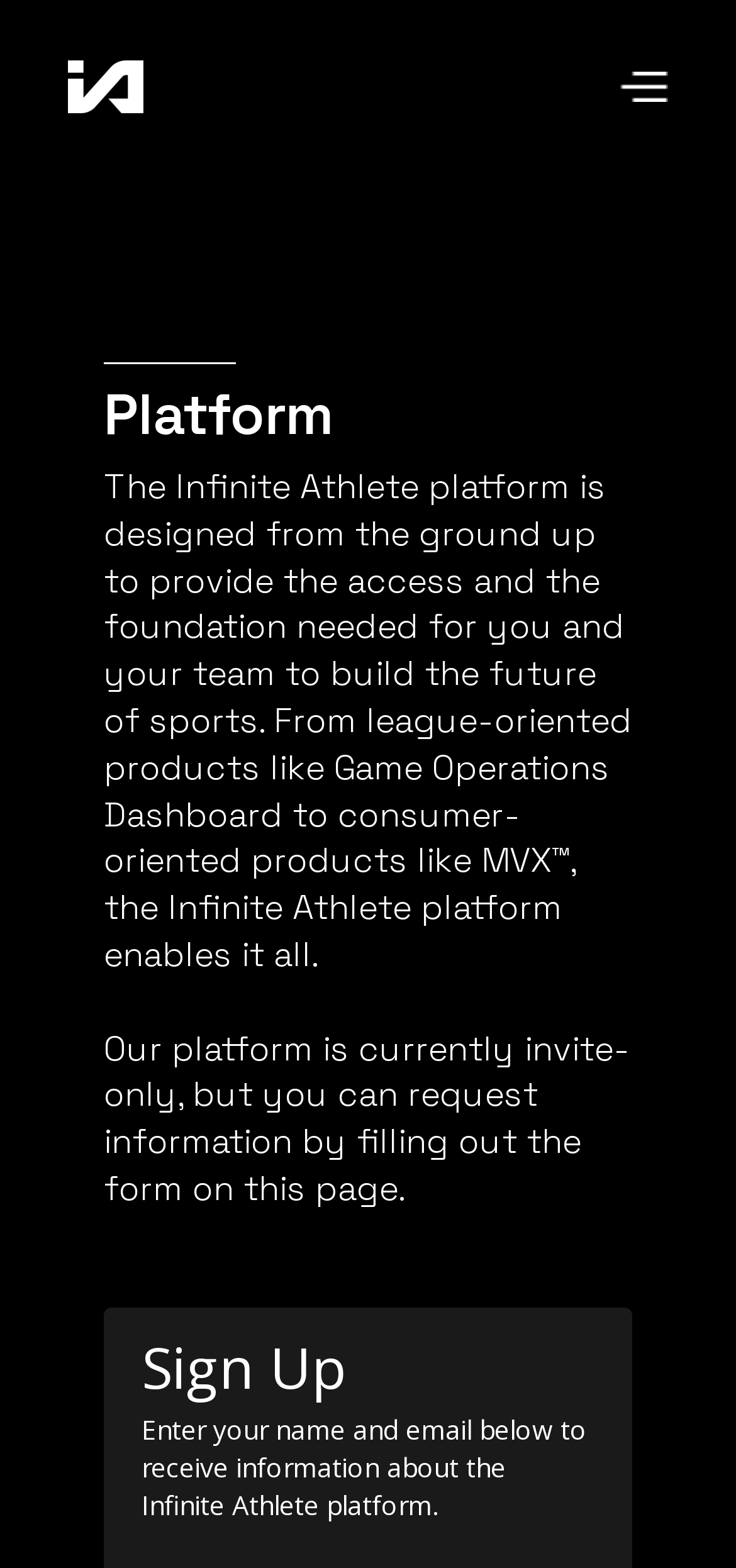What type of products does the platform enable?
Look at the image and construct a detailed response to the question.

The webpage mentions that the Infinite Athlete platform enables various products, including league-oriented products like Game Operations Dashboard and consumer-oriented products like MVX. This suggests that the platform supports a range of products catering to different needs and audiences.